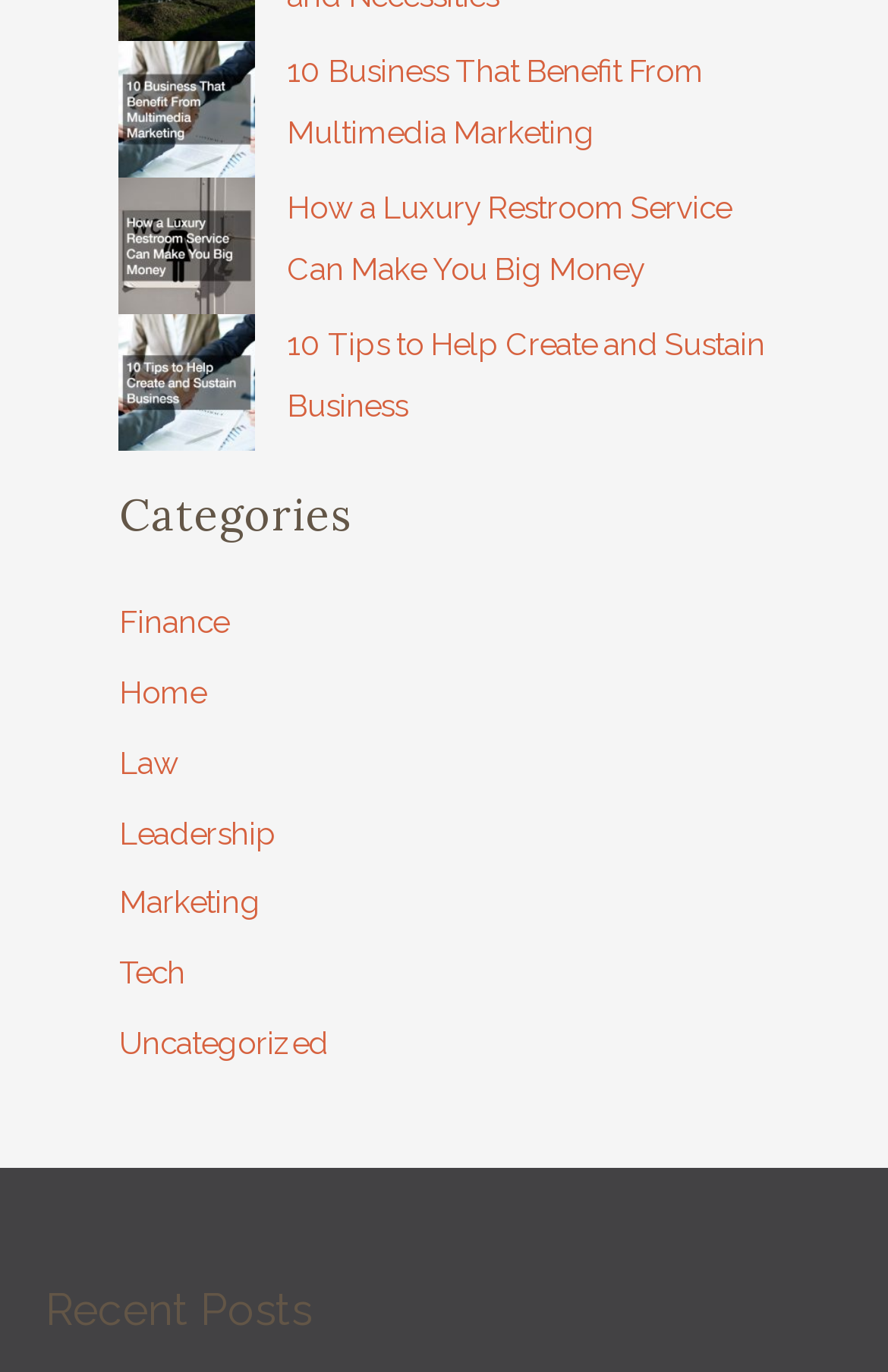Identify the bounding box coordinates for the region of the element that should be clicked to carry out the instruction: "Explore 'Marketing' category". The bounding box coordinates should be four float numbers between 0 and 1, i.e., [left, top, right, bottom].

[0.134, 0.644, 0.293, 0.671]